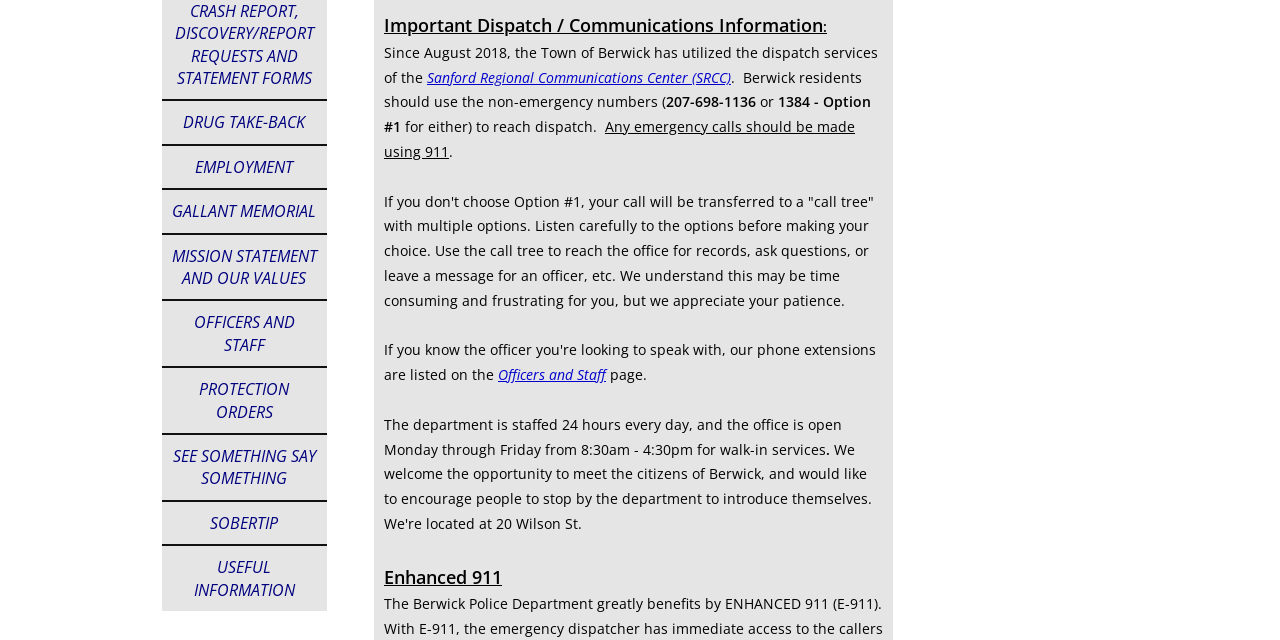Please find the bounding box coordinates (top-left x, top-left y, bottom-right x, bottom-right y) in the screenshot for the UI element described as follows: Employment

[0.126, 0.225, 0.255, 0.294]